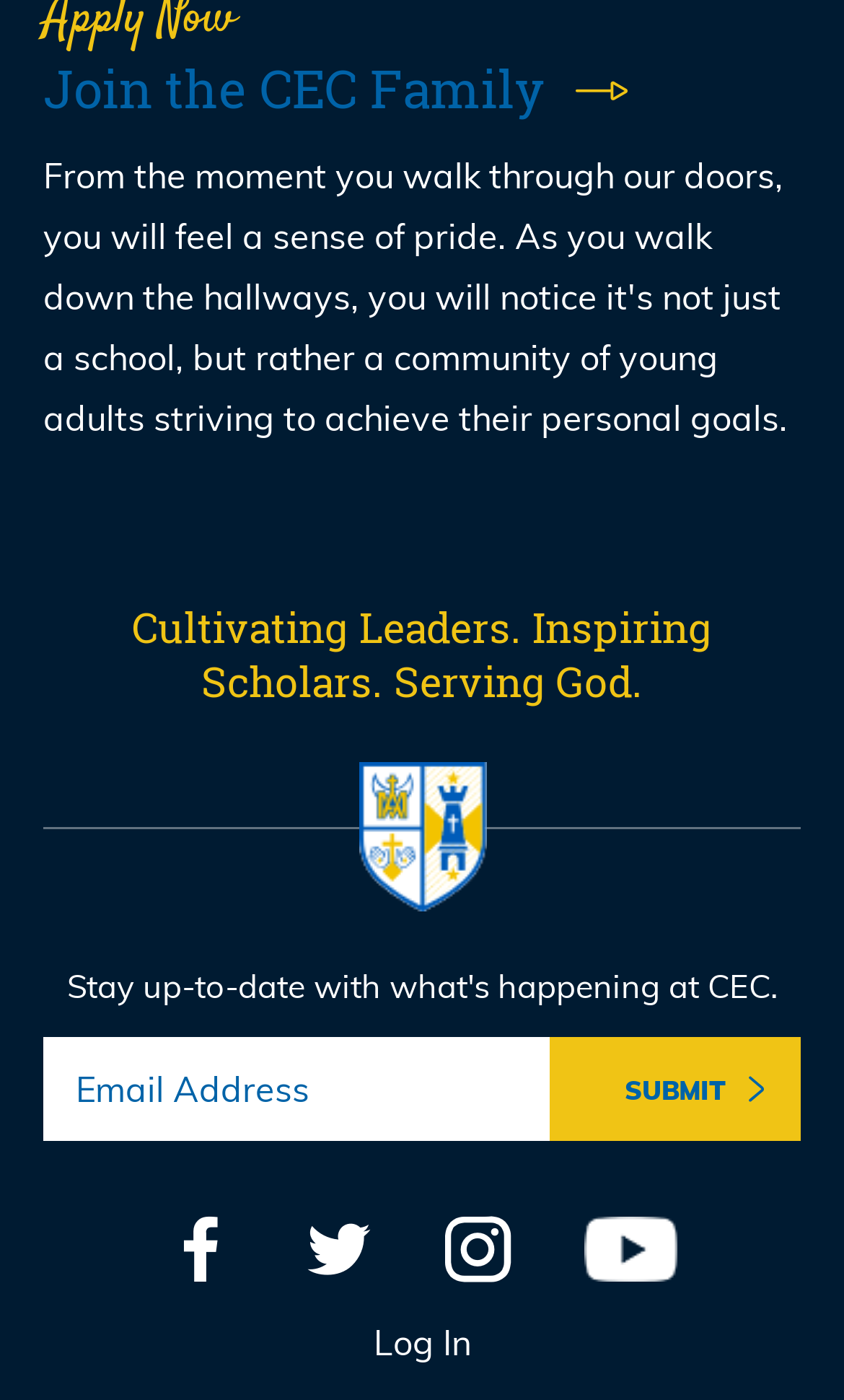Please respond to the question with a concise word or phrase:
What is the logo above the motto?

CEC shield